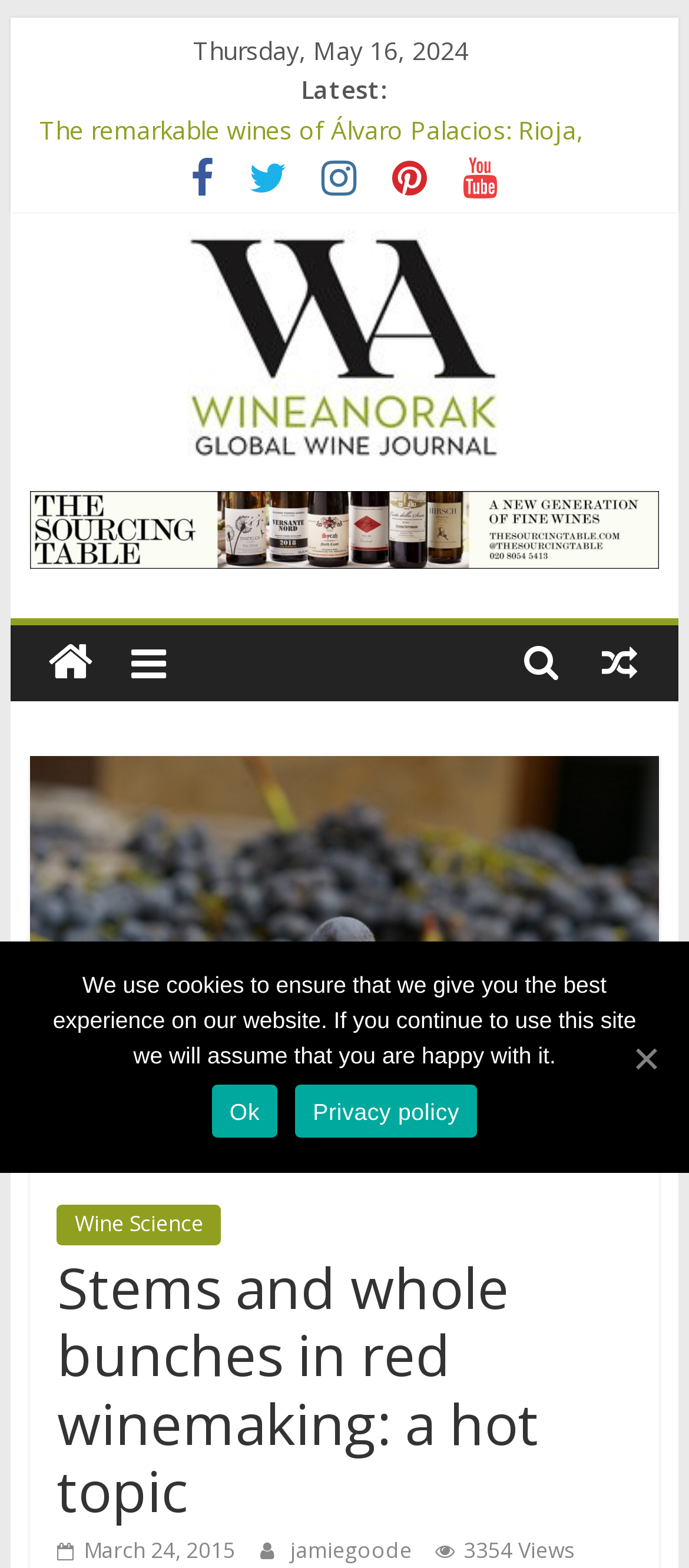Extract the bounding box coordinates for the UI element described as: "Wine Science".

[0.083, 0.769, 0.321, 0.794]